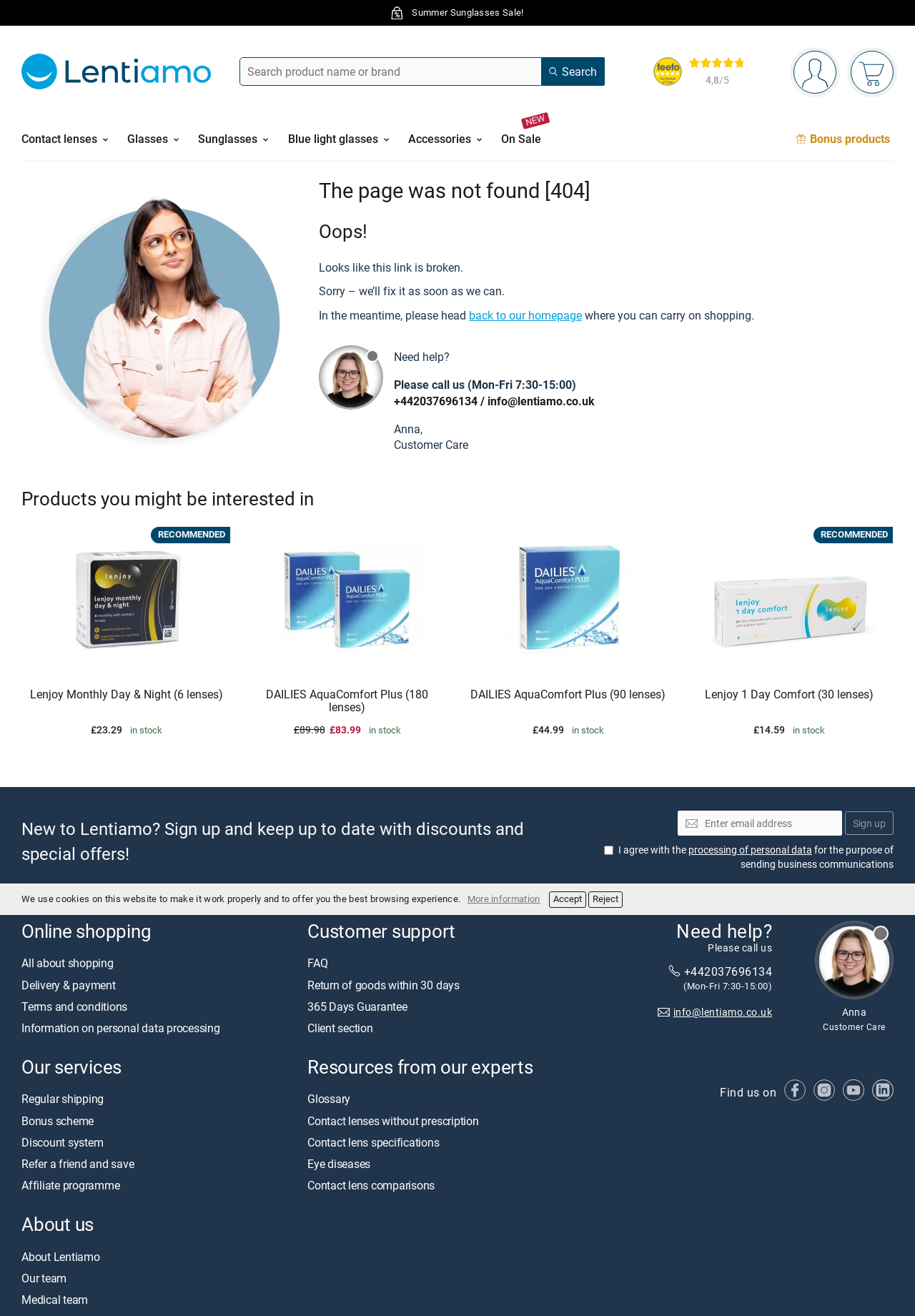What is the phone number for customer care?
Look at the image and answer with only one word or phrase.

+442037696134